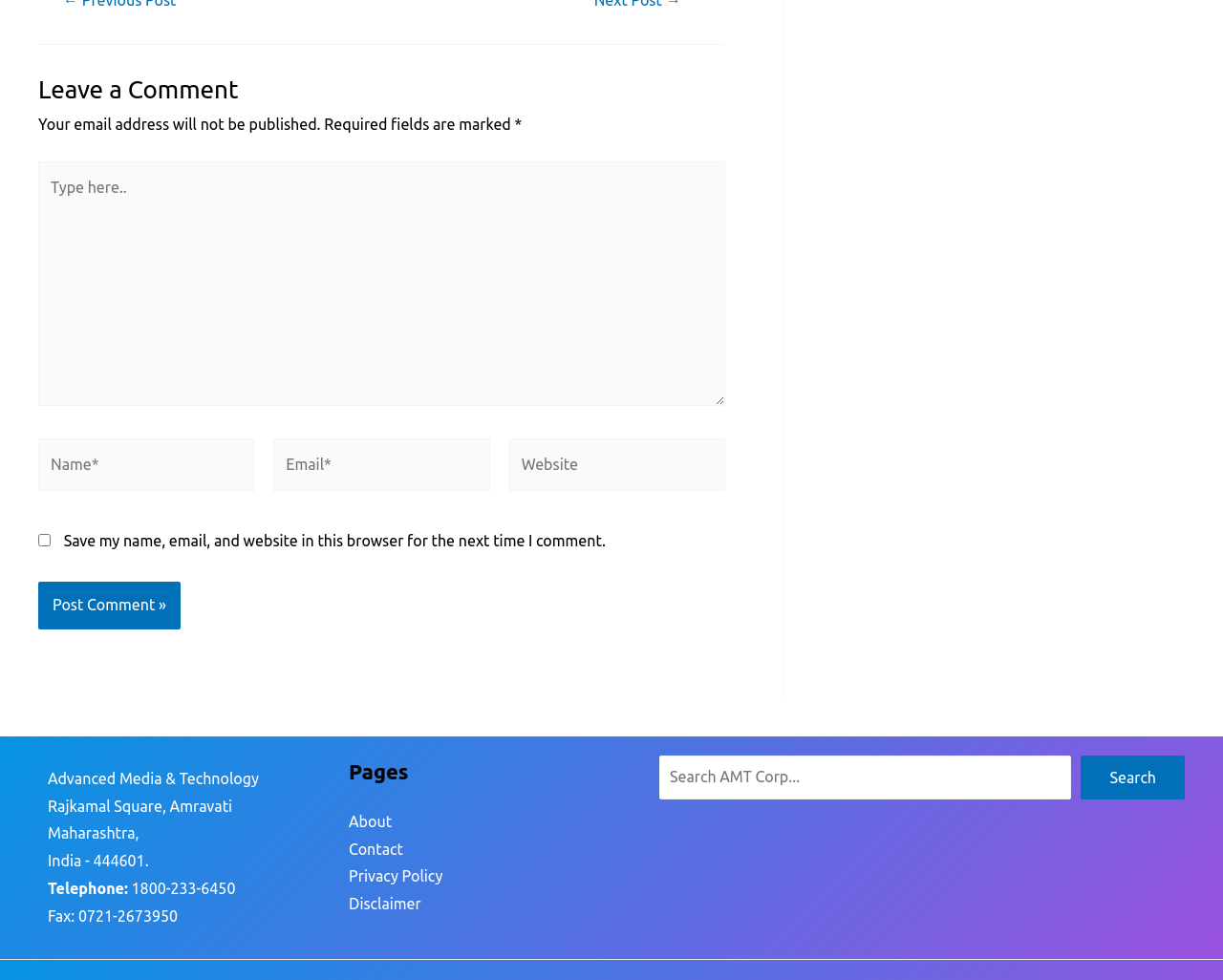Provide the bounding box coordinates for the UI element that is described as: "About".

[0.285, 0.829, 0.32, 0.847]